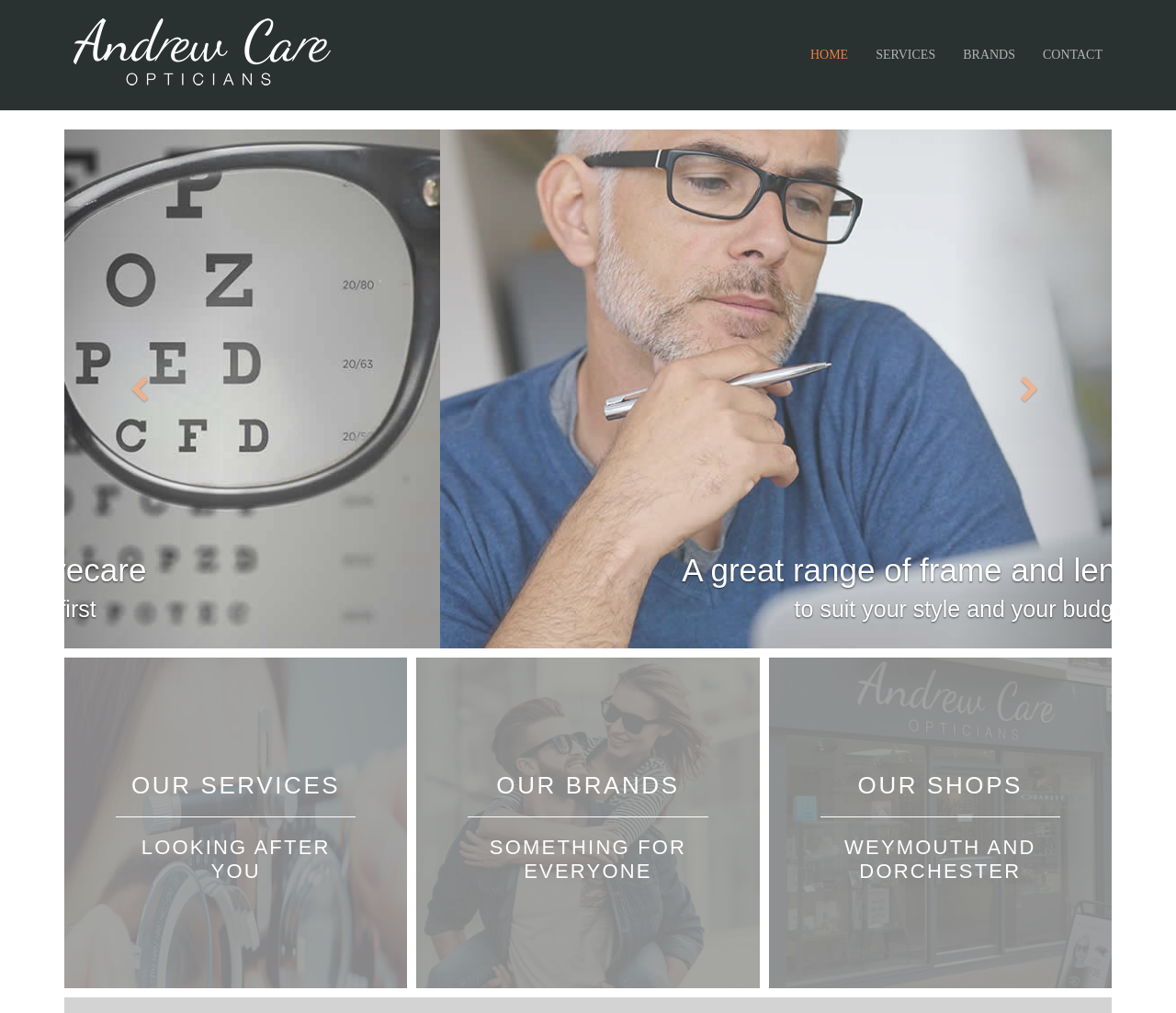Using the element description: "HOME", determine the bounding box coordinates. The coordinates should be in the format [left, top, right, bottom], with values between 0 and 1.

None